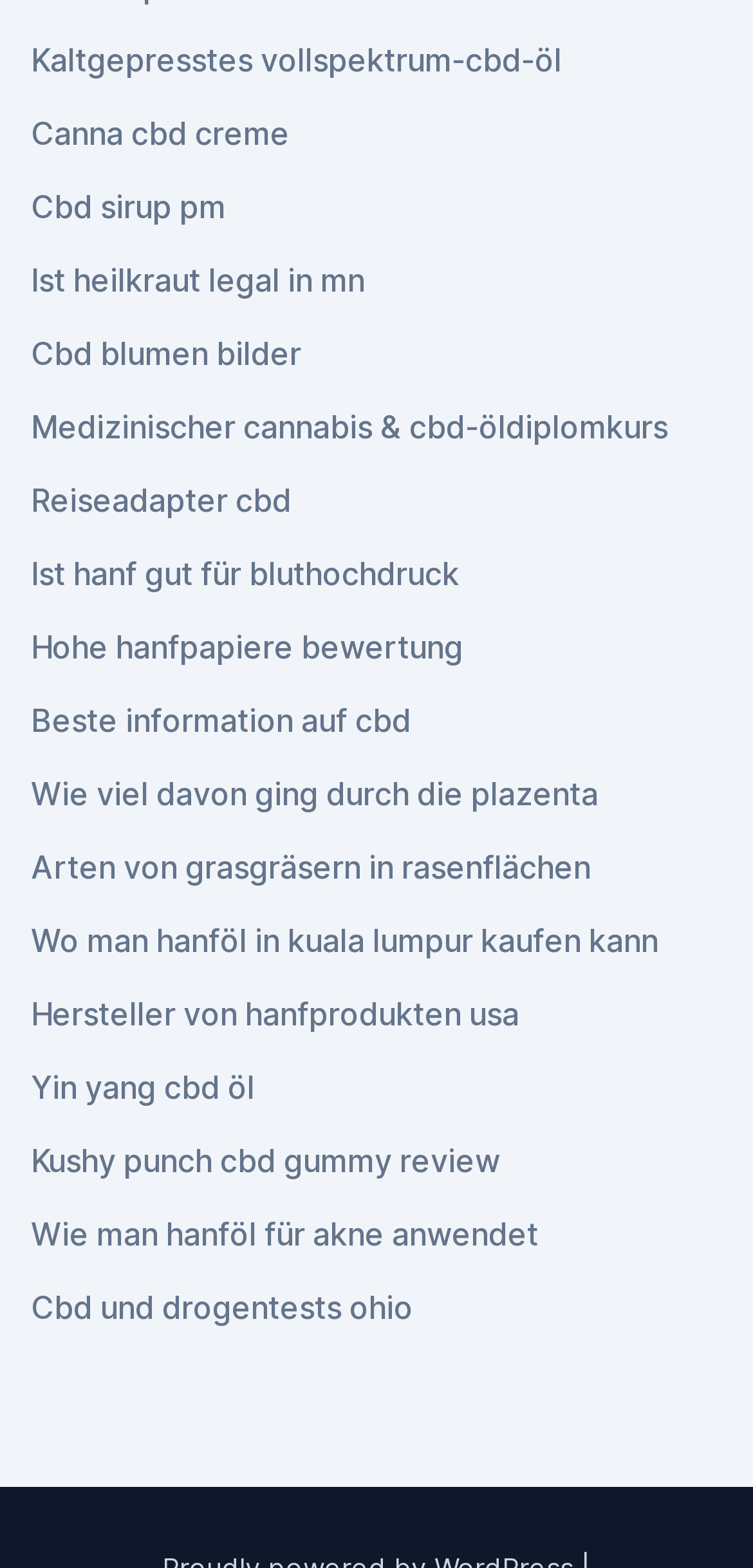Locate the bounding box coordinates of the area you need to click to fulfill this instruction: 'Check the legality of healing herb in MN'. The coordinates must be in the form of four float numbers ranging from 0 to 1: [left, top, right, bottom].

[0.041, 0.166, 0.485, 0.19]